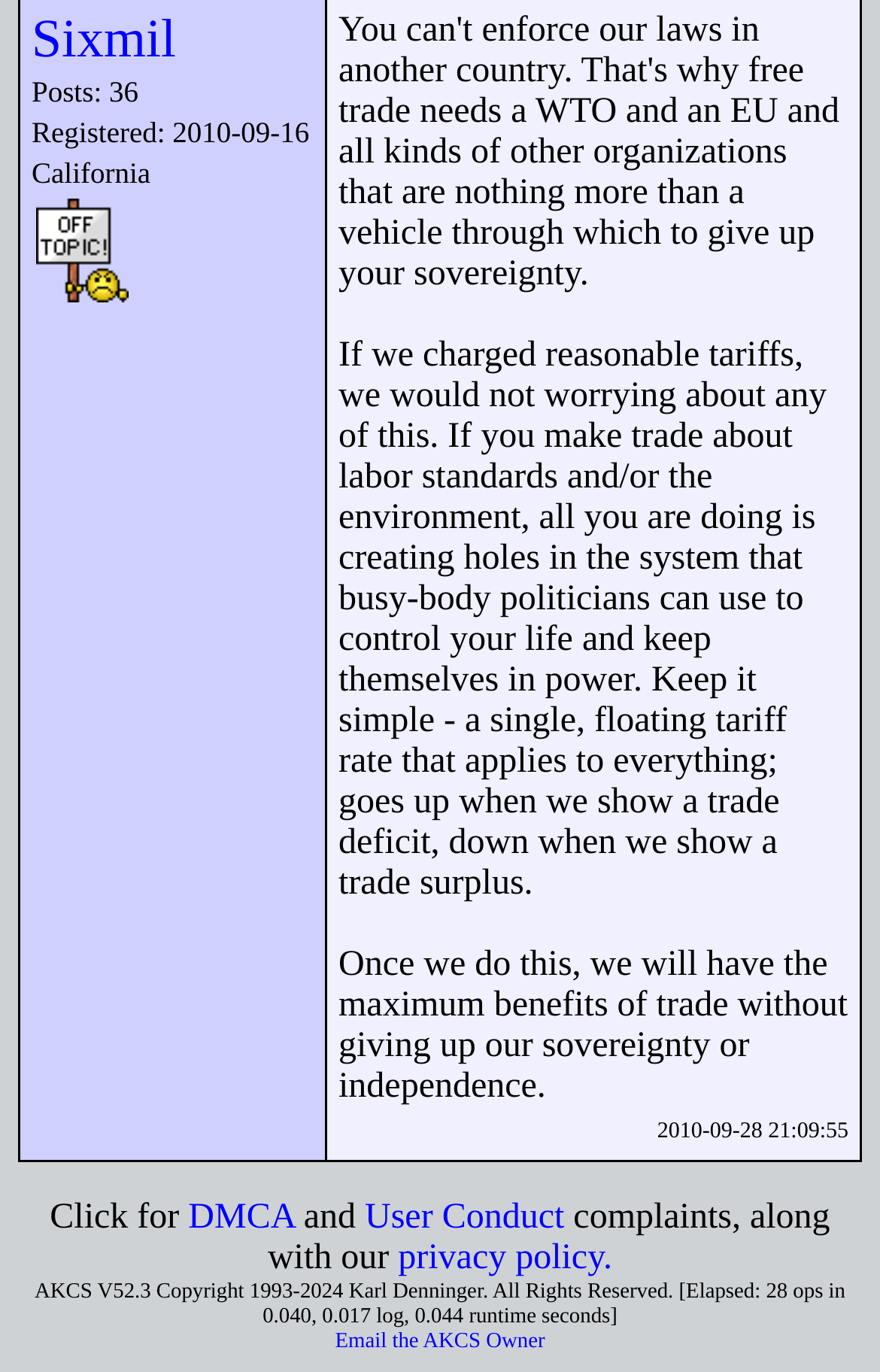Calculate the bounding box coordinates for the UI element based on the following description: "Sixmil". Ensure the coordinates are four float numbers between 0 and 1, i.e., [left, top, right, bottom].

[0.036, 0.008, 0.2, 0.051]